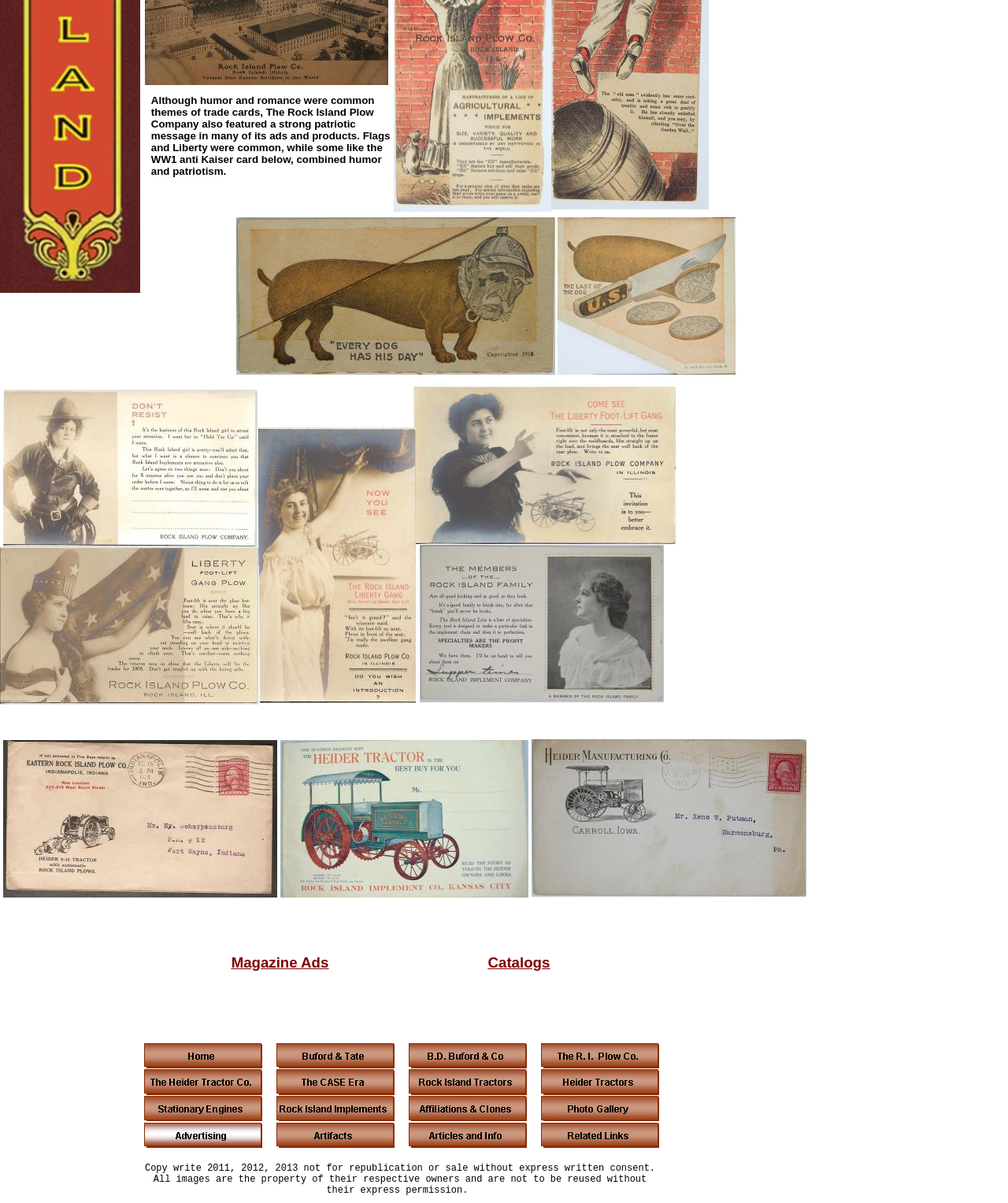What is the purpose of the images on the website?
Using the information from the image, give a concise answer in one word or a short phrase.

Illustration